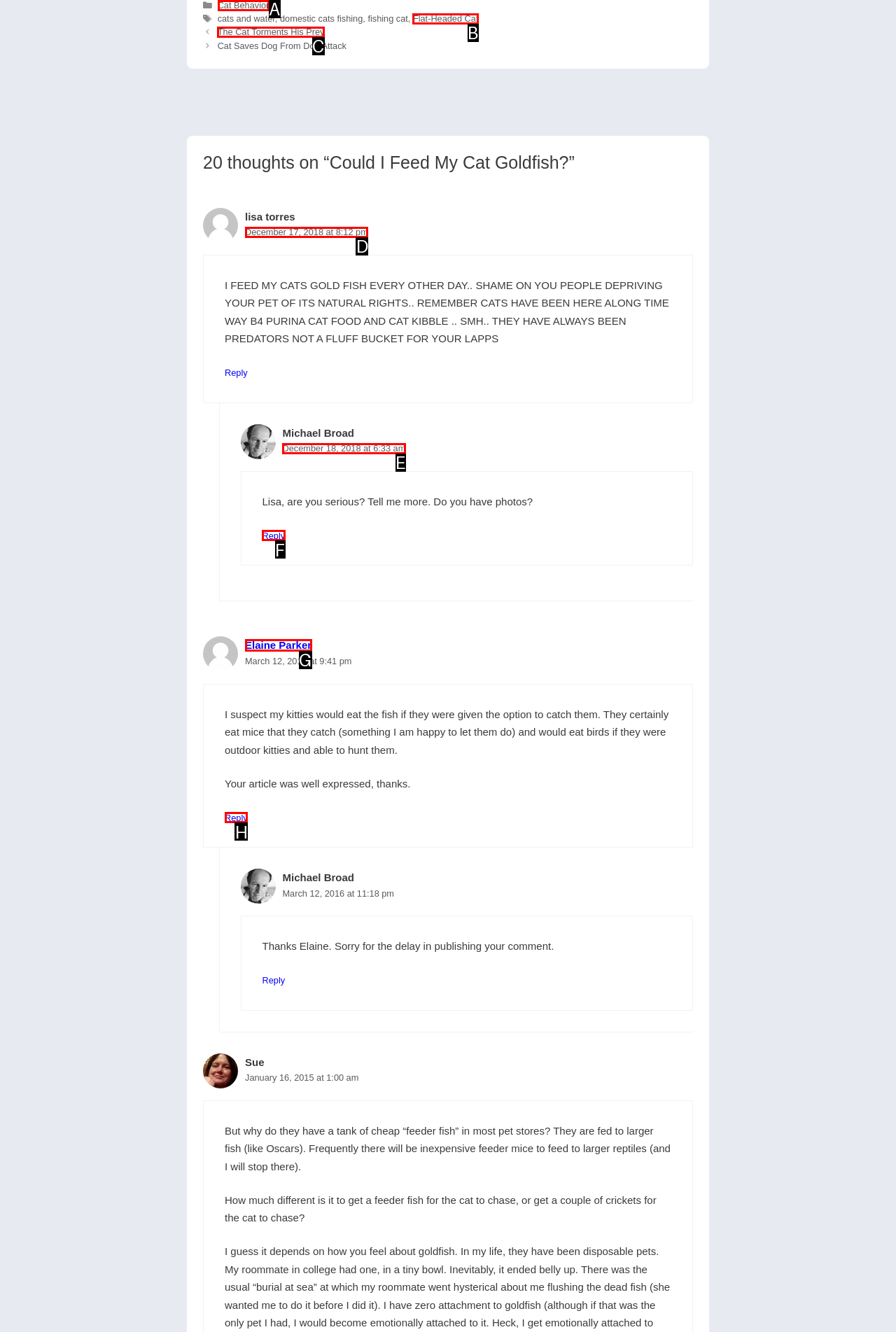Select the appropriate HTML element that needs to be clicked to finish the task: Click on the link 'Cat Behavior'
Reply with the letter of the chosen option.

A